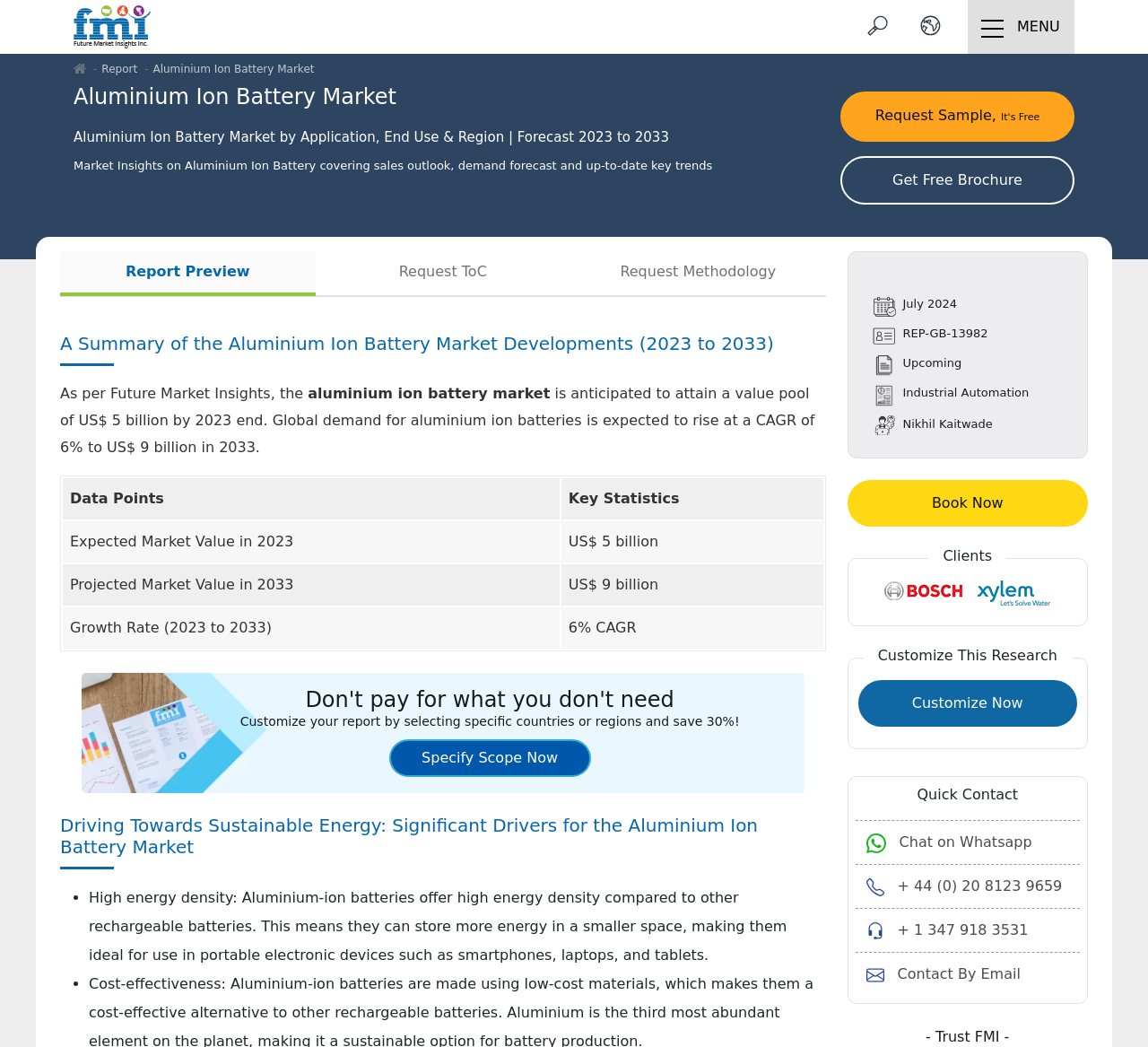Please determine the bounding box coordinates of the section I need to click to accomplish this instruction: "Contact us".

[0.802, 0.014, 0.82, 0.034]